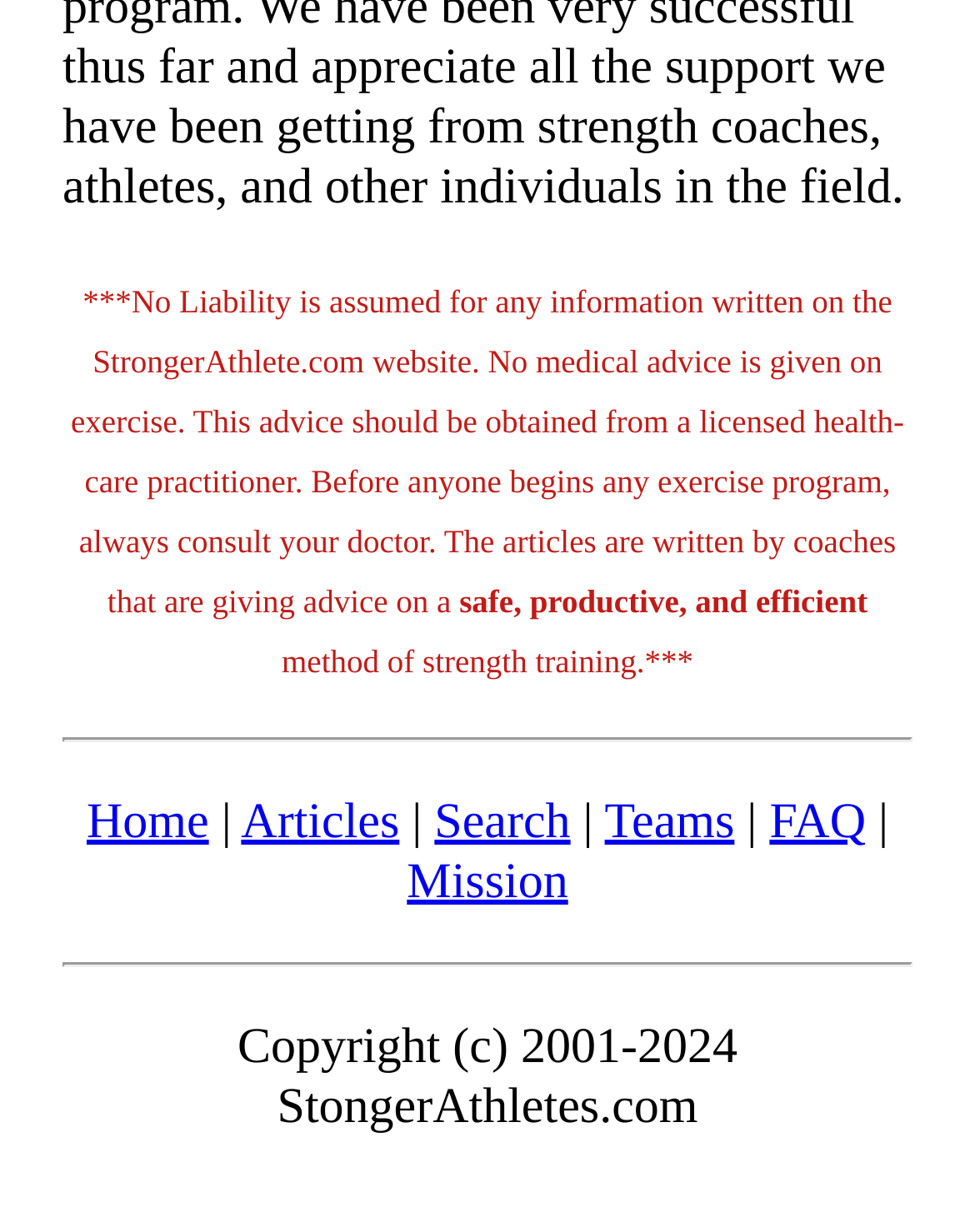Using the provided description: "Search", find the bounding box coordinates of the corresponding UI element. The output should be four float numbers between 0 and 1, in the format [left, top, right, bottom].

[0.446, 0.645, 0.585, 0.69]